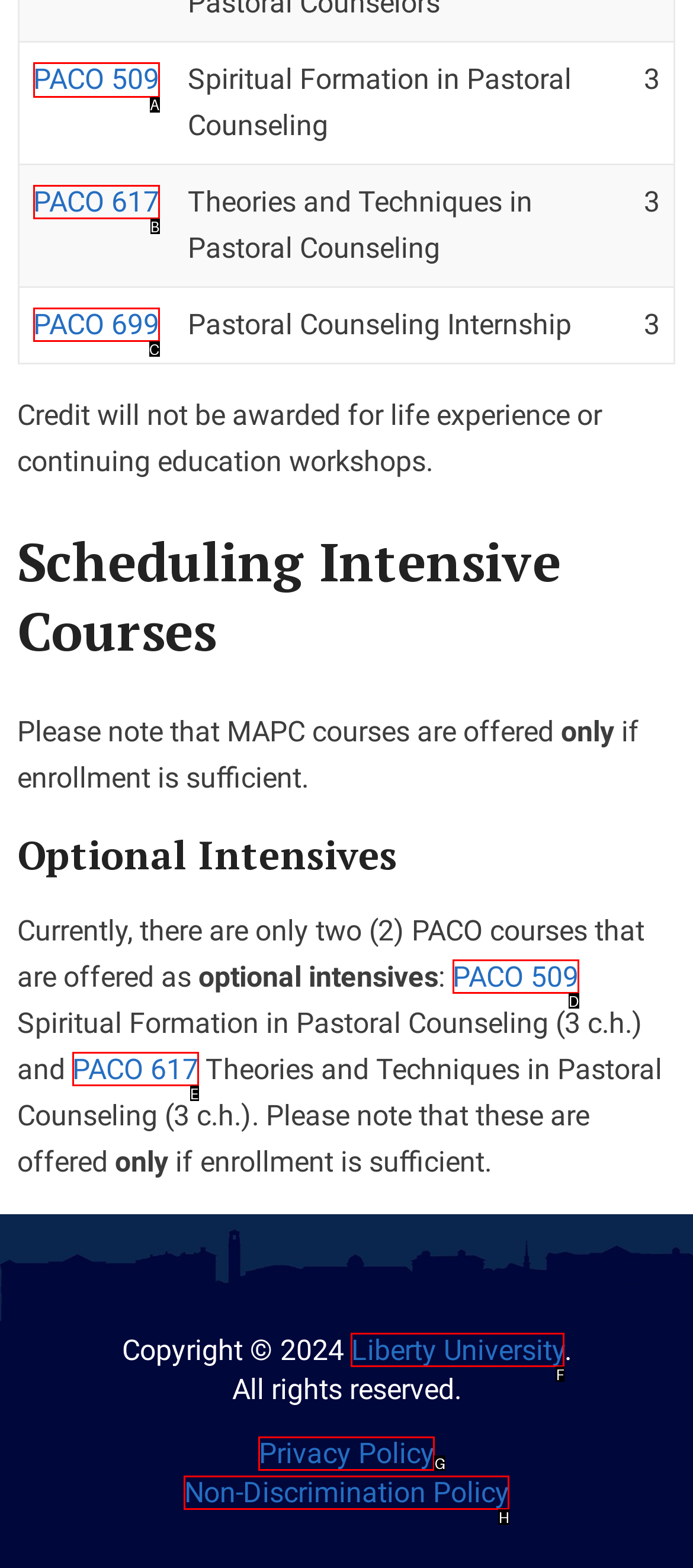Which HTML element should be clicked to perform the following task: click the link to PACO 509
Reply with the letter of the appropriate option.

A